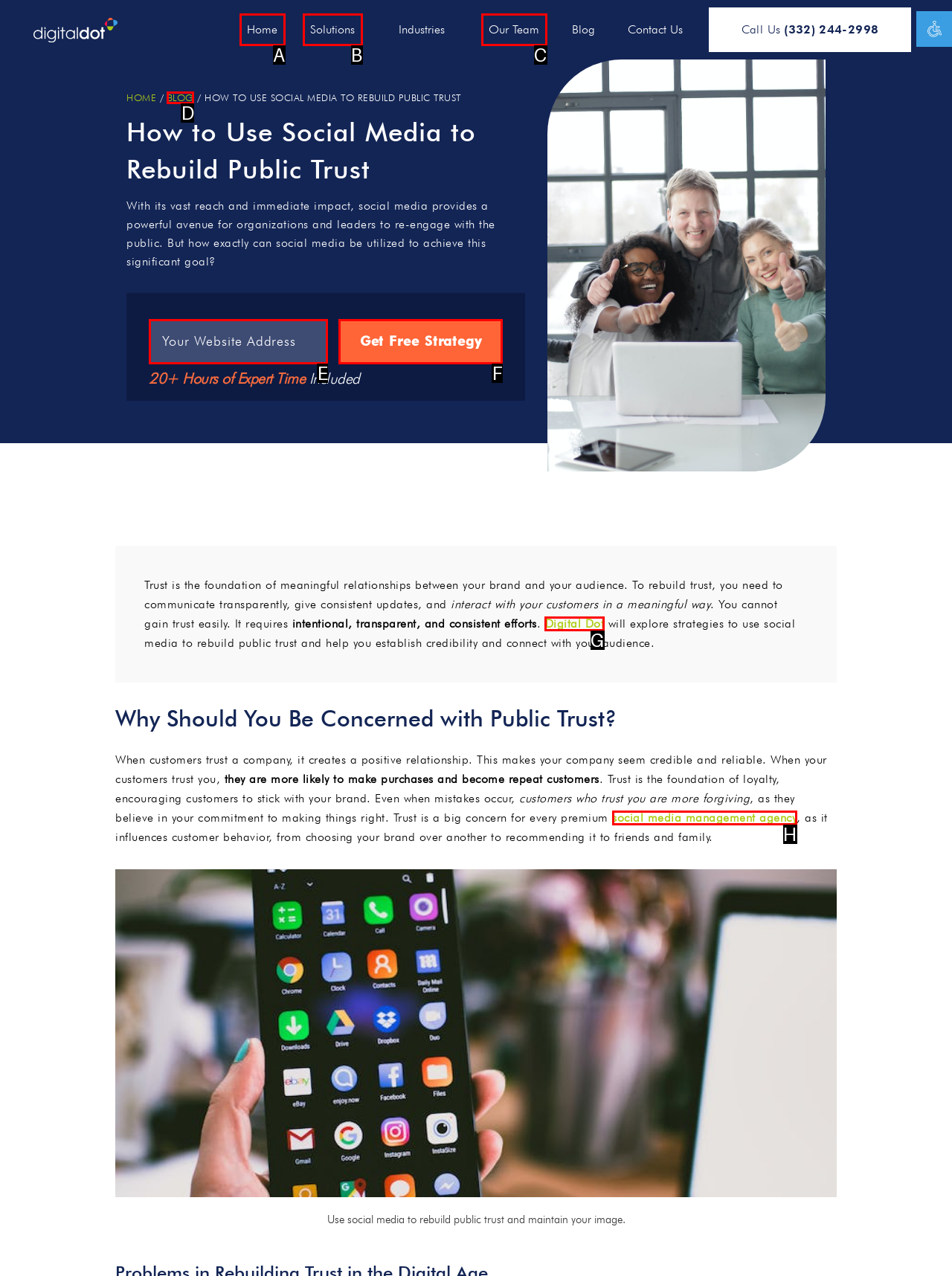Determine which HTML element matches the given description: Home. Provide the corresponding option's letter directly.

A